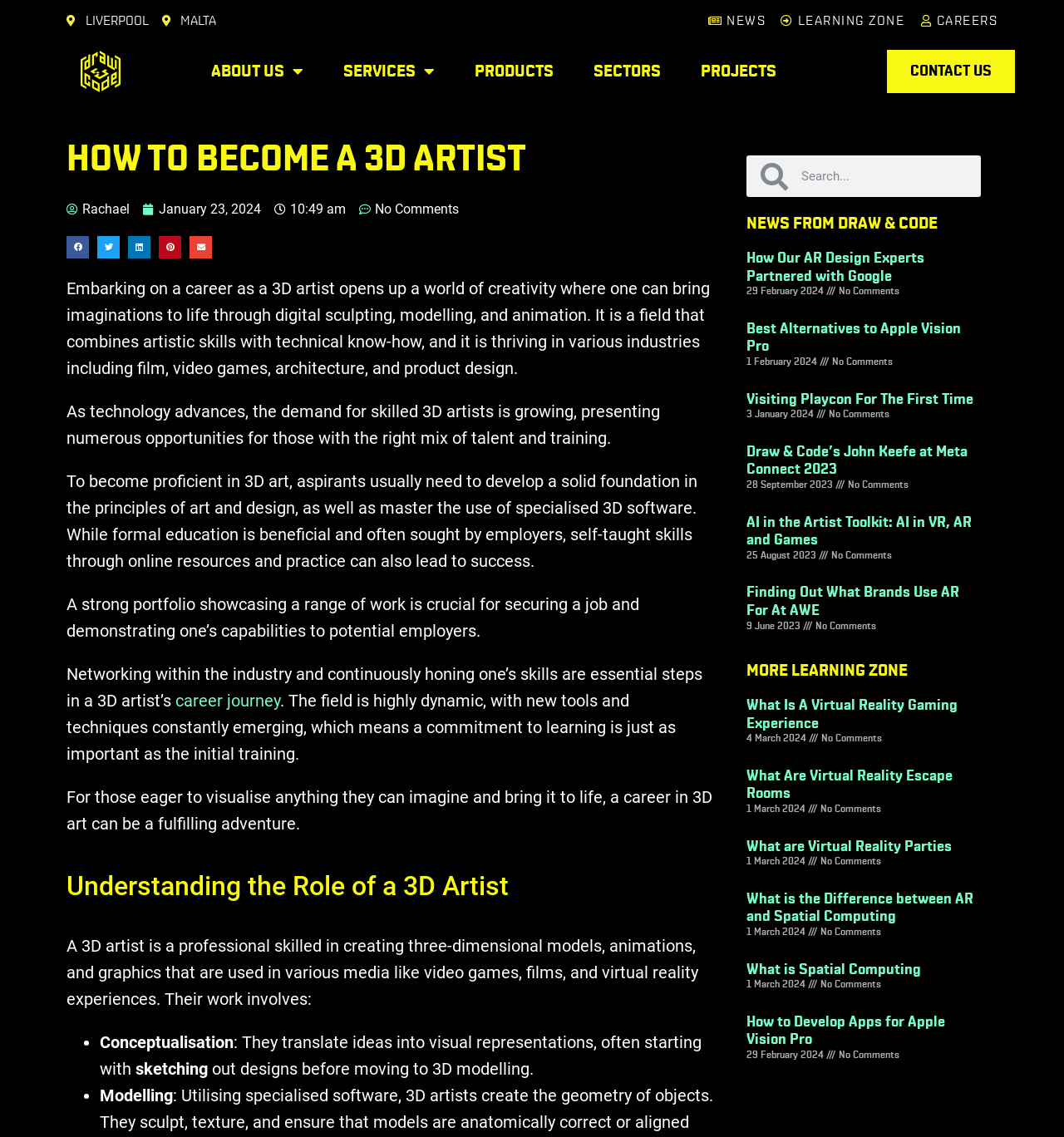Give a detailed account of the webpage.

This webpage is about becoming a 3D artist, with a focus on building a strong portfolio. The page is divided into several sections, with a prominent heading "HOW TO BECOME A 3D ARTIST" at the top. Below this heading, there are several paragraphs of text that discuss the importance of a strong portfolio, the skills required to become a 3D artist, and the various industries that utilize 3D art.

To the top left of the page, there are several links, including "NEWS", "LEARNING ZONE", "CAREERS", and "Draw & Code", which appears to be the website's logo. There is also a search bar located at the top right of the page.

Below the introductory text, there is a section titled "Understanding the Role of a 3D Artist", which lists the various responsibilities of a 3D artist, including conceptualization, modeling, and animation.

The majority of the page is dedicated to a section titled "NEWS FROM DRAW & CODE", which features several articles with headings, dates, and links to read more. Each article has a brief summary and a "No Comments" label. The articles appear to be related to 3D art, virtual reality, and augmented reality.

There are a total of 6 articles in this section, with headings such as "How Our AR Design Experts Partnered with Google", "Best Alternatives to Apple Vision Pro", and "AI in the Artist Toolkit: AI in VR, AR and Games". The articles are arranged in a vertical column, with the most recent article at the top.

At the bottom of the page, there is a heading "MORE LEARNING ZONE", which suggests that there may be additional resources or articles available on the topic of 3D art and virtual reality.